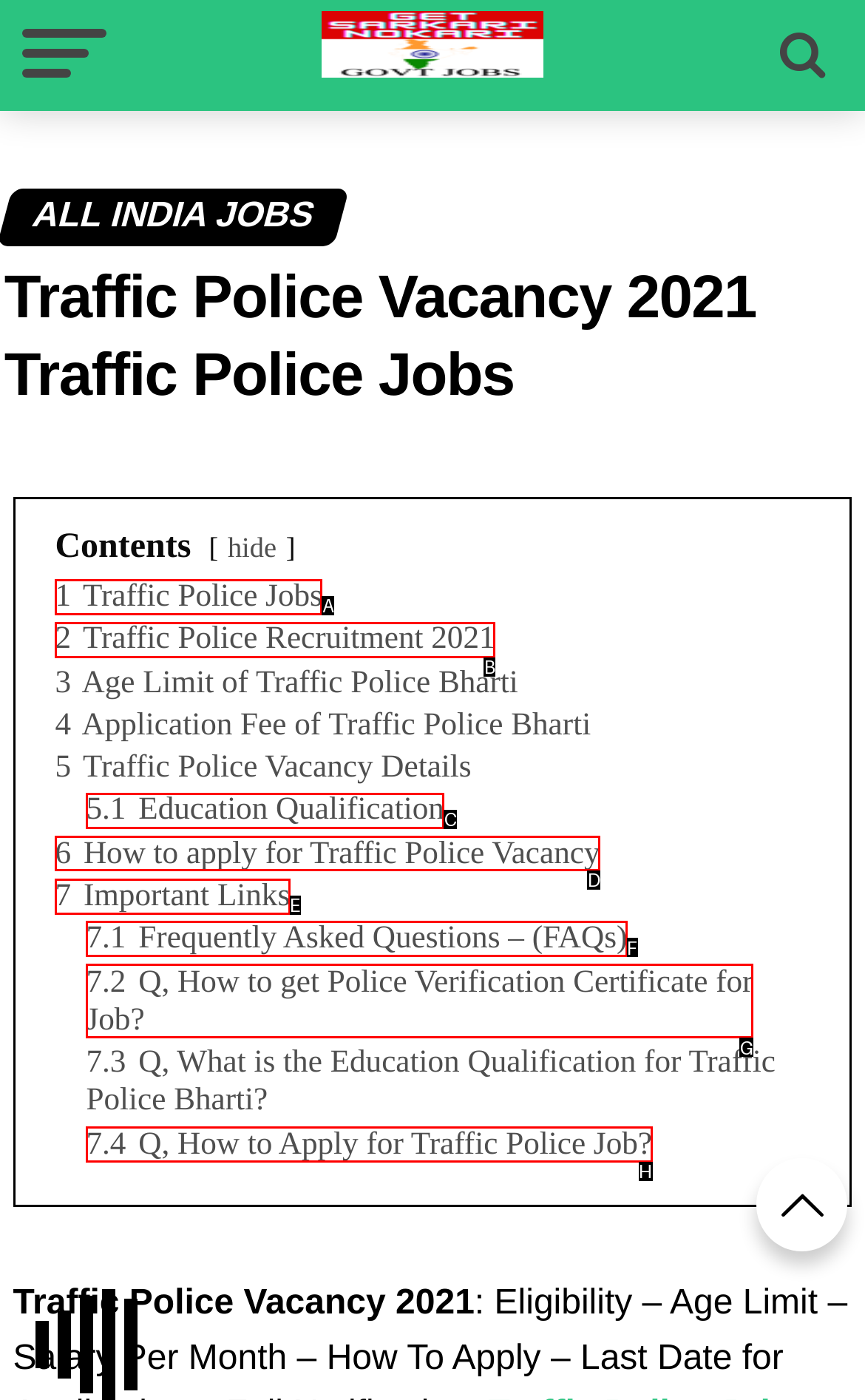Determine the letter of the UI element I should click on to complete the task: Go to How to apply for Traffic Police Vacancy from the provided choices in the screenshot.

D